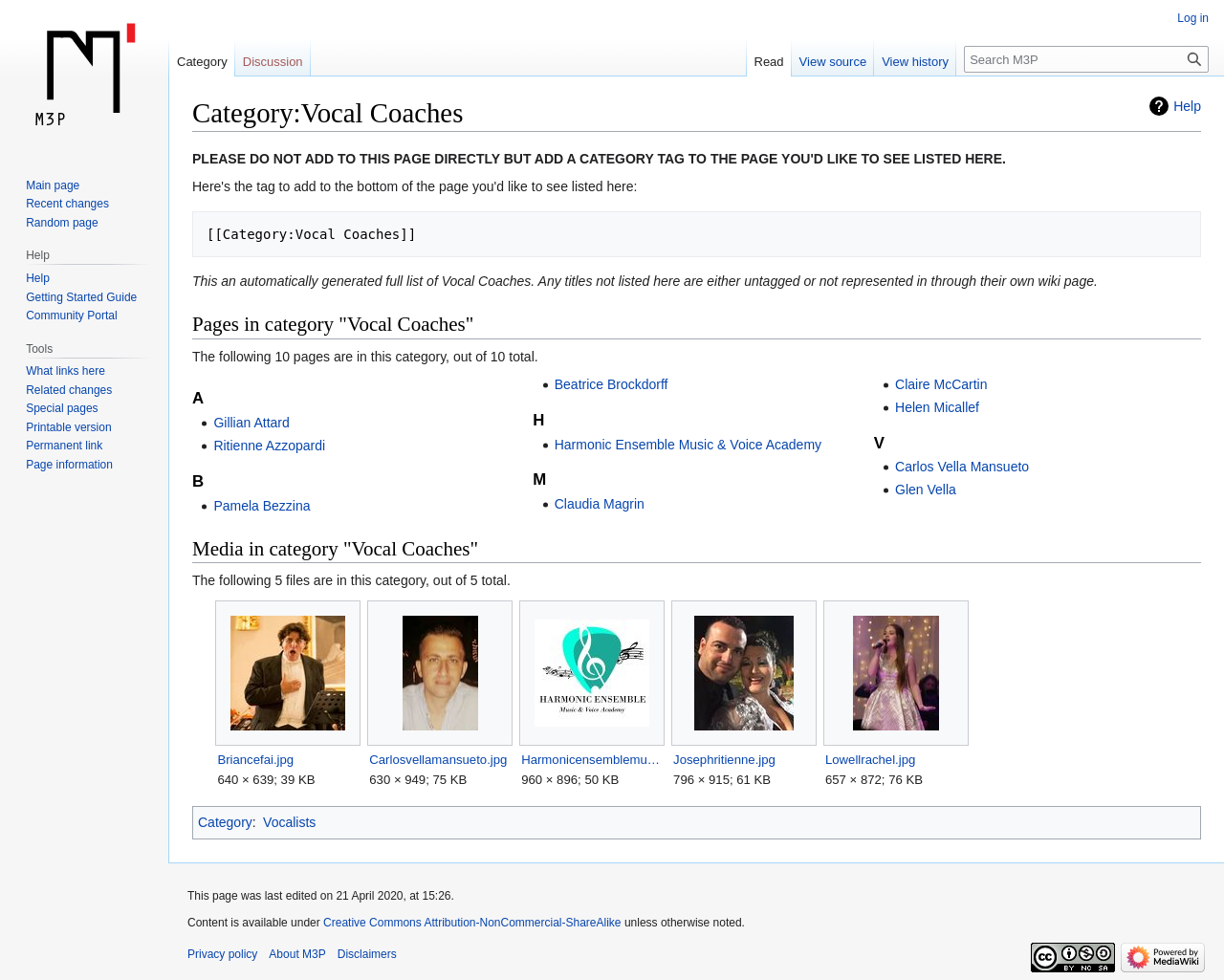Please provide the bounding box coordinate of the region that matches the element description: Briancefai.jpg. Coordinates should be in the format (top-left x, top-left y, bottom-right x, bottom-right y) and all values should be between 0 and 1.

[0.178, 0.765, 0.292, 0.785]